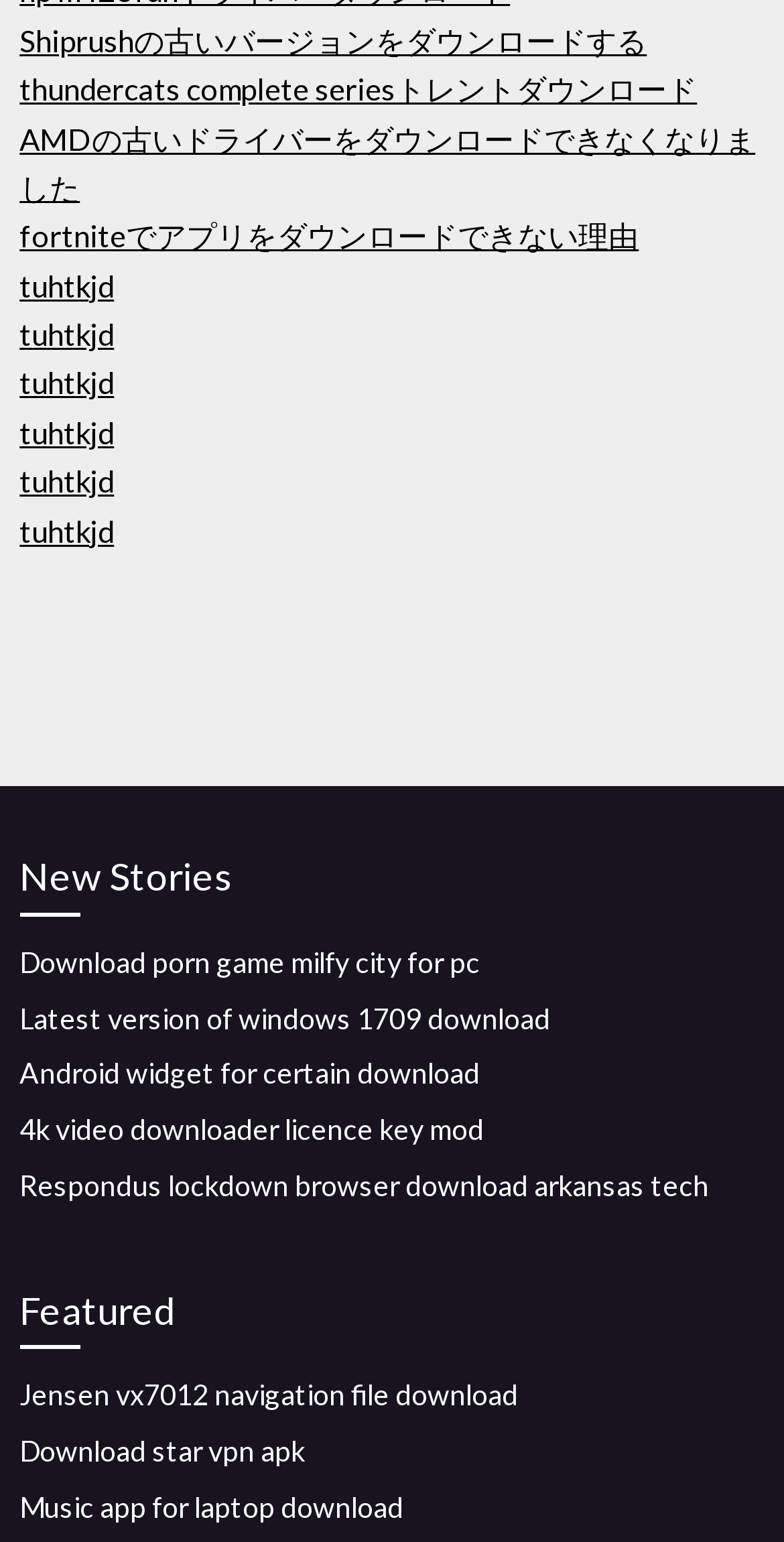What is the topic of the link 'Jensen vx7012 navigation file download'?
Refer to the image and offer an in-depth and detailed answer to the question.

The link 'Jensen vx7012 navigation file download' suggests that it is related to downloading a navigation file for a Jensen vx7012 GPS device.